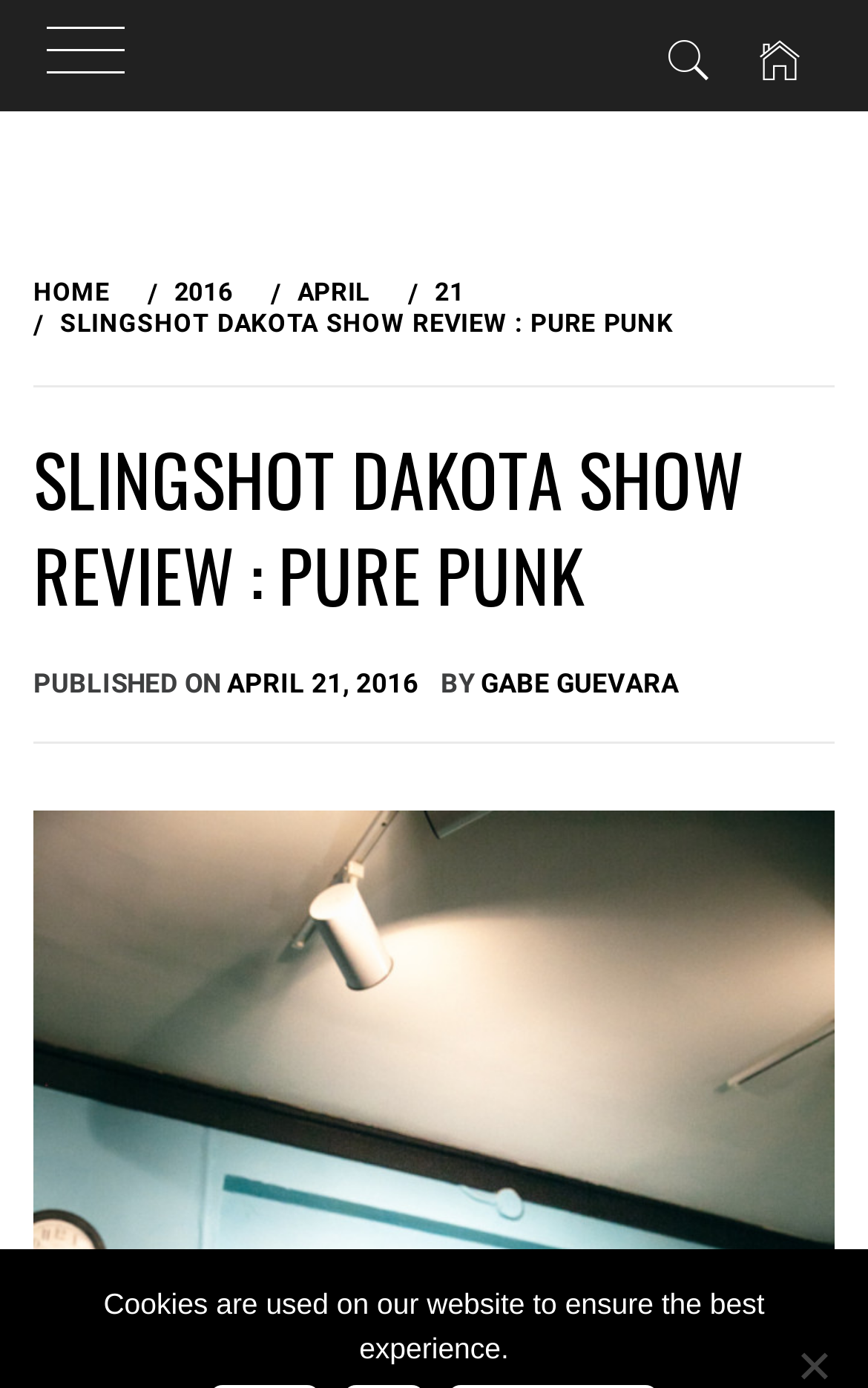What is the date of the Slingshot Dakota show?
Using the image, answer in one word or phrase.

April 21, 2016